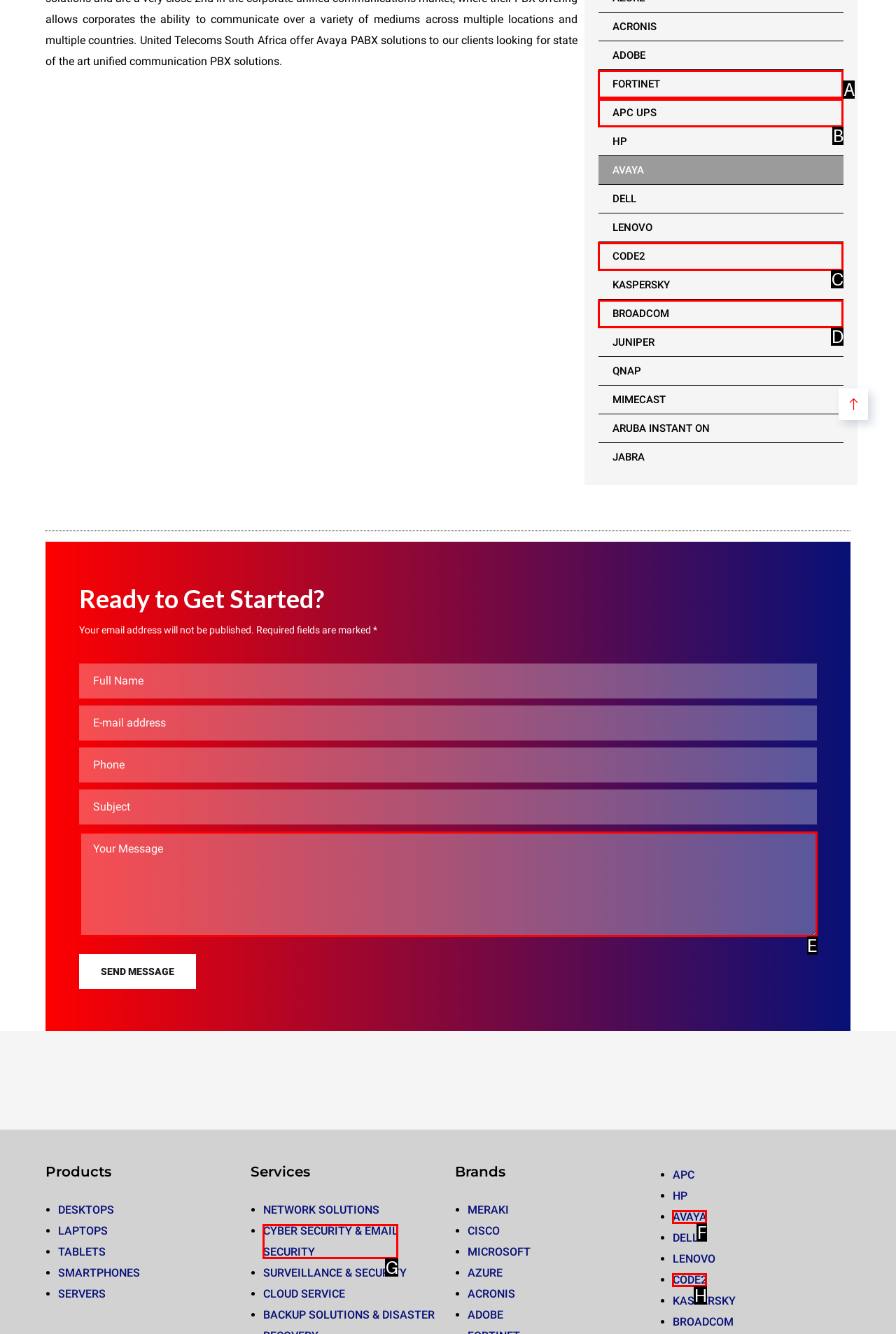Select the option that corresponds to the description: CYBER SECURITY & EMAIL SECURITY
Respond with the letter of the matching choice from the options provided.

G